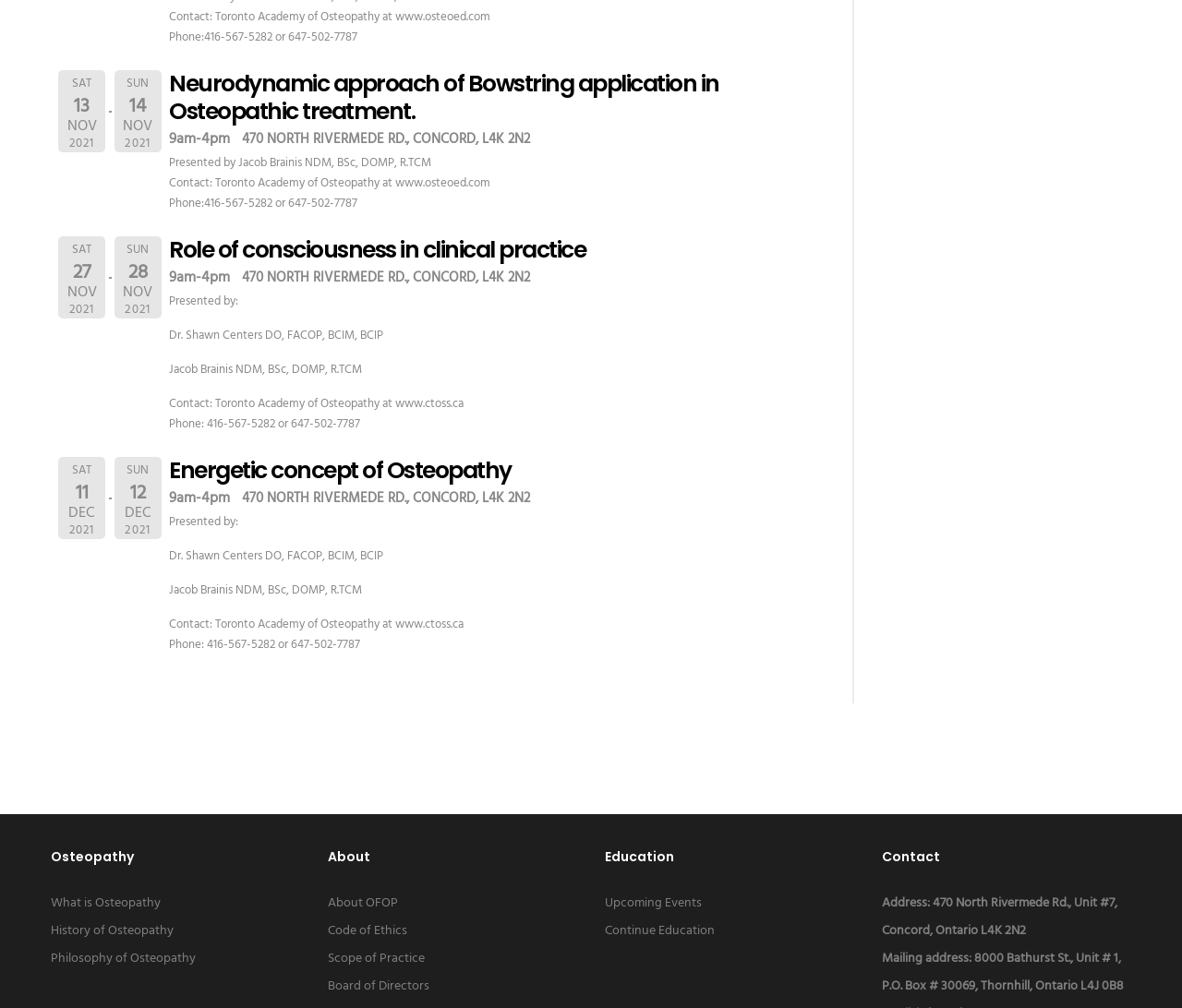Could you highlight the region that needs to be clicked to execute the instruction: "Click on 'Upcoming Events'"?

[0.512, 0.886, 0.594, 0.907]